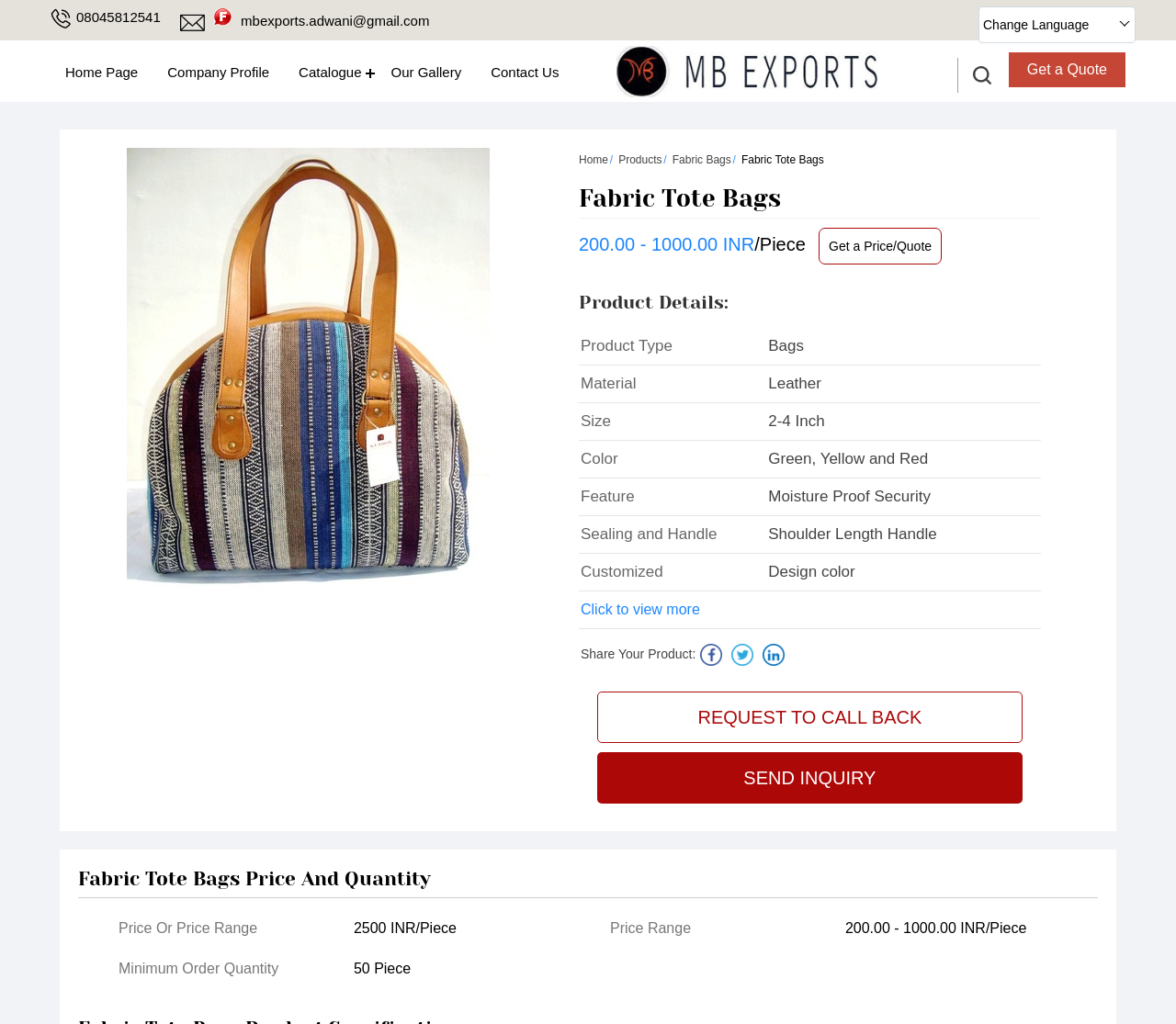What is the price range of fabric tote bags?
Carefully analyze the image and provide a thorough answer to the question.

I found the price range by looking at the product details section, where it is specified that the price range is '200.00 - 1000.00 INR/Piece'.